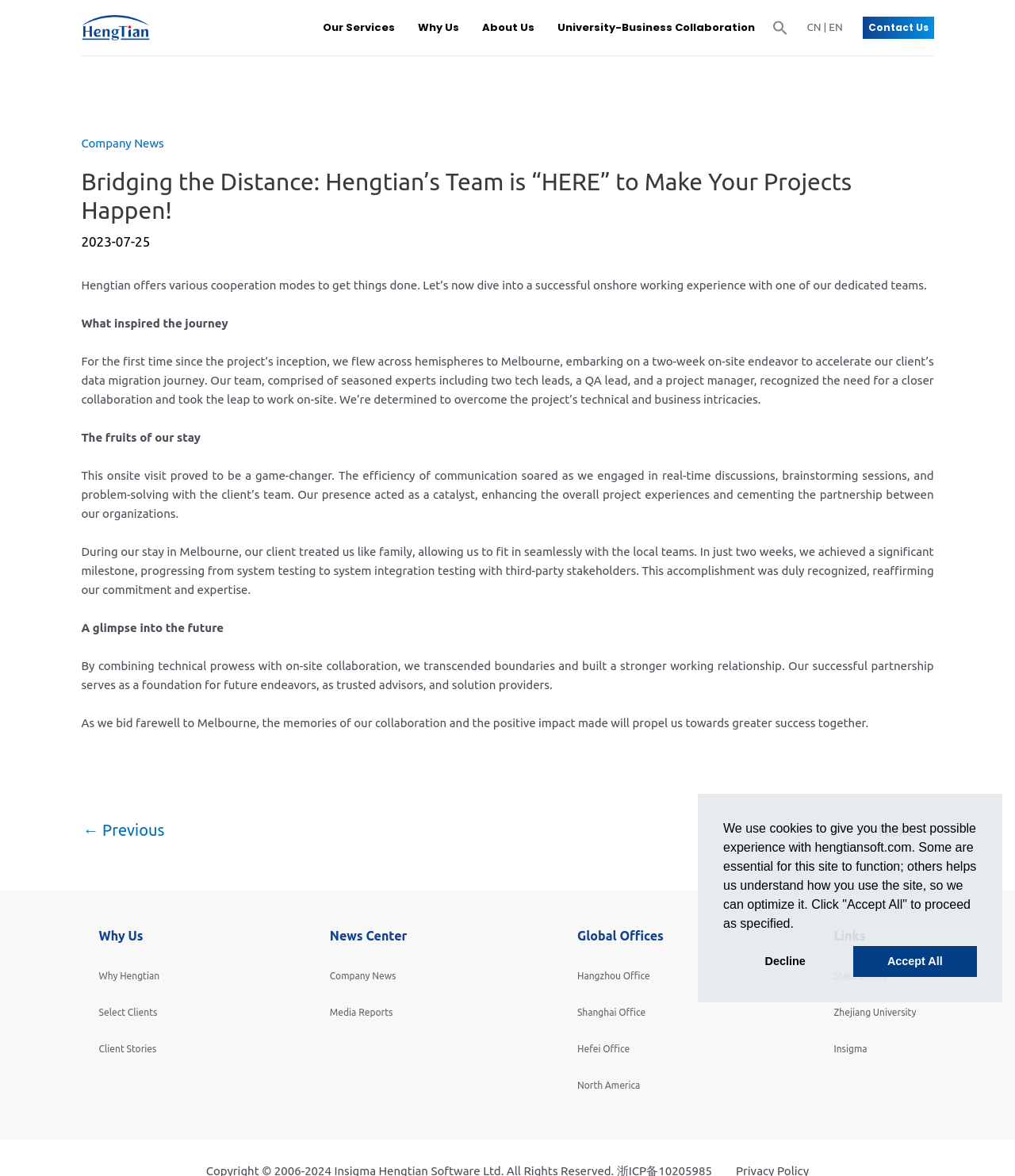Identify the bounding box coordinates of the clickable region to carry out the given instruction: "Contact Us".

[0.844, 0.014, 0.92, 0.033]